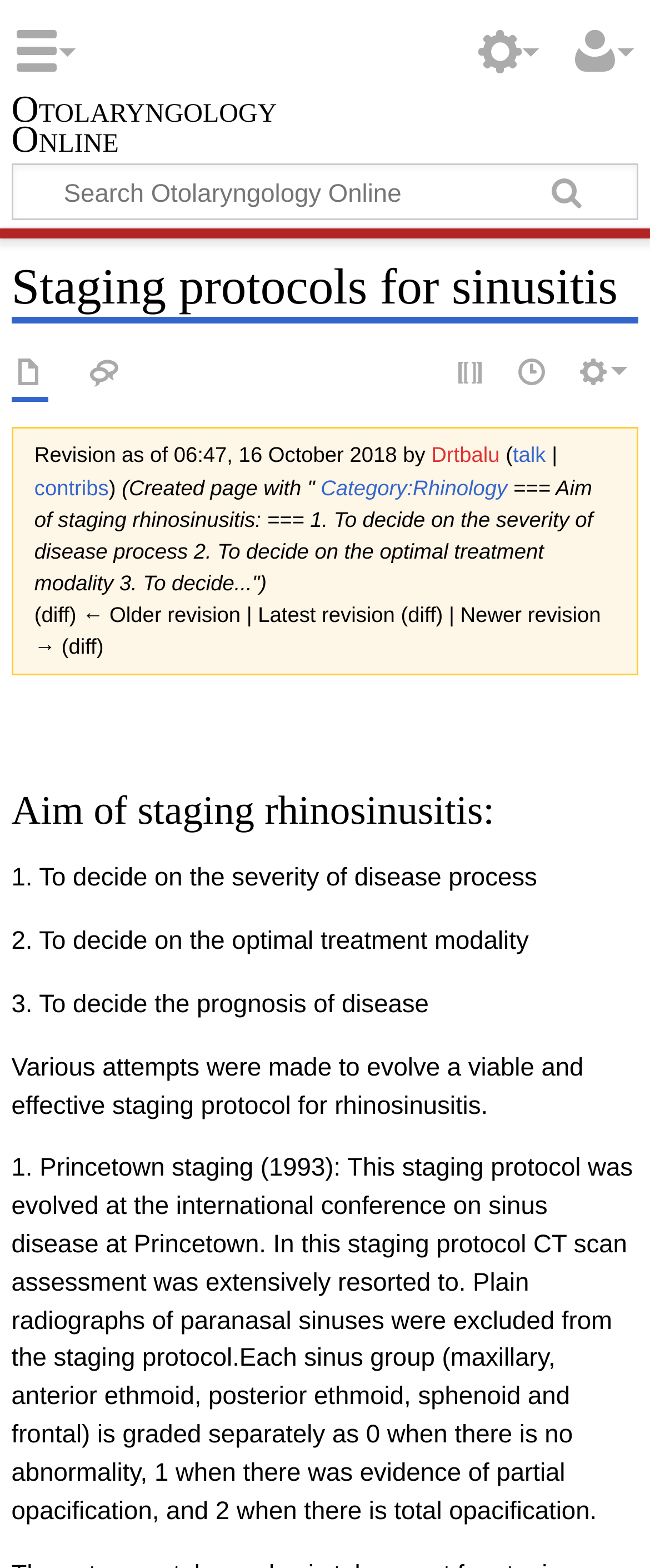Please locate the bounding box coordinates of the element's region that needs to be clicked to follow the instruction: "Search for a term". The bounding box coordinates should be provided as four float numbers between 0 and 1, i.e., [left, top, right, bottom].

[0.02, 0.105, 0.98, 0.139]